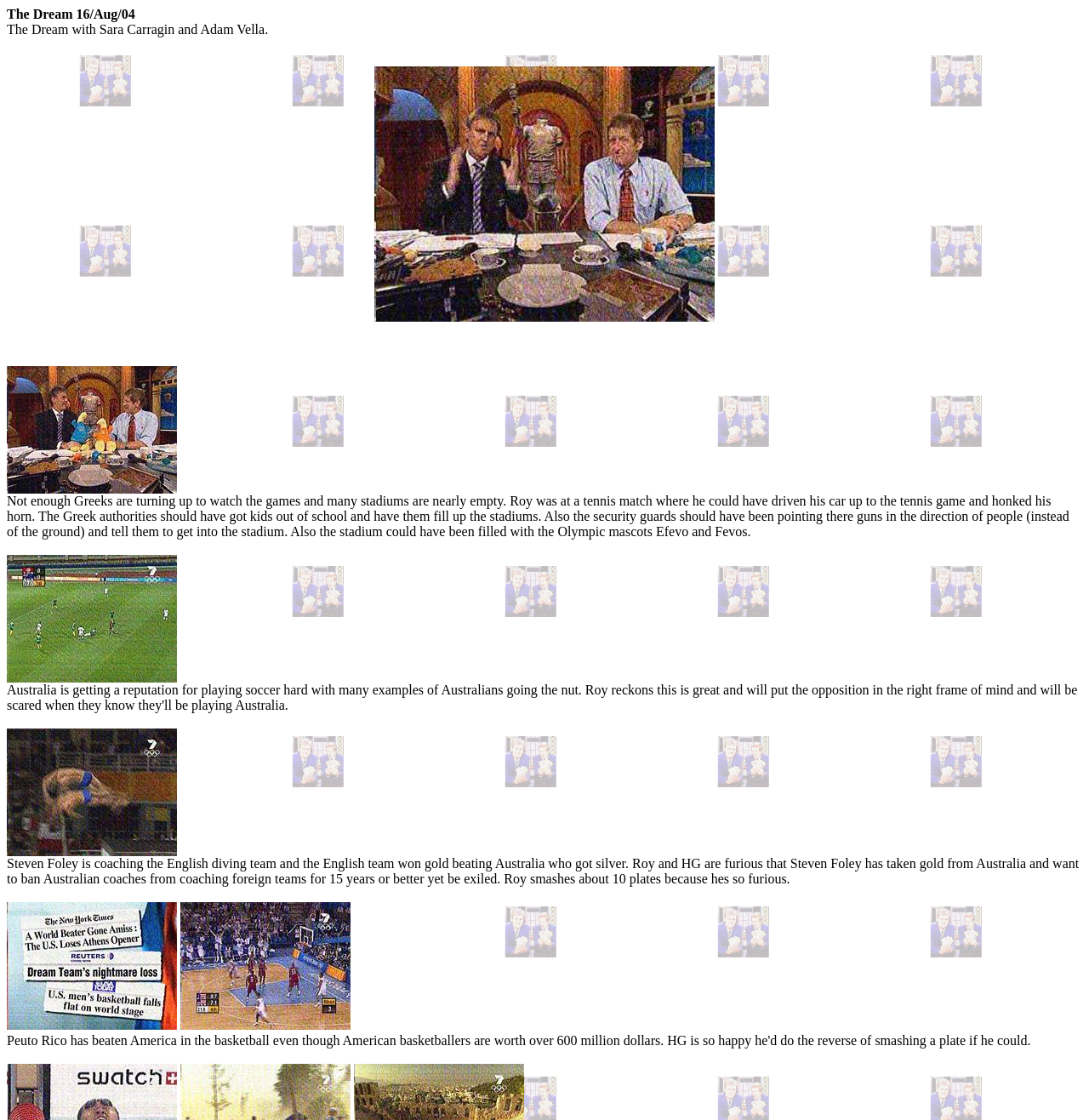Bounding box coordinates must be specified in the format (top-left x, top-left y, bottom-right x, bottom-right y). All values should be floating point numbers between 0 and 1. What are the bounding box coordinates of the UI element described as: parent_node: The Dream 16/Aug/04

[0.166, 0.909, 0.322, 0.922]